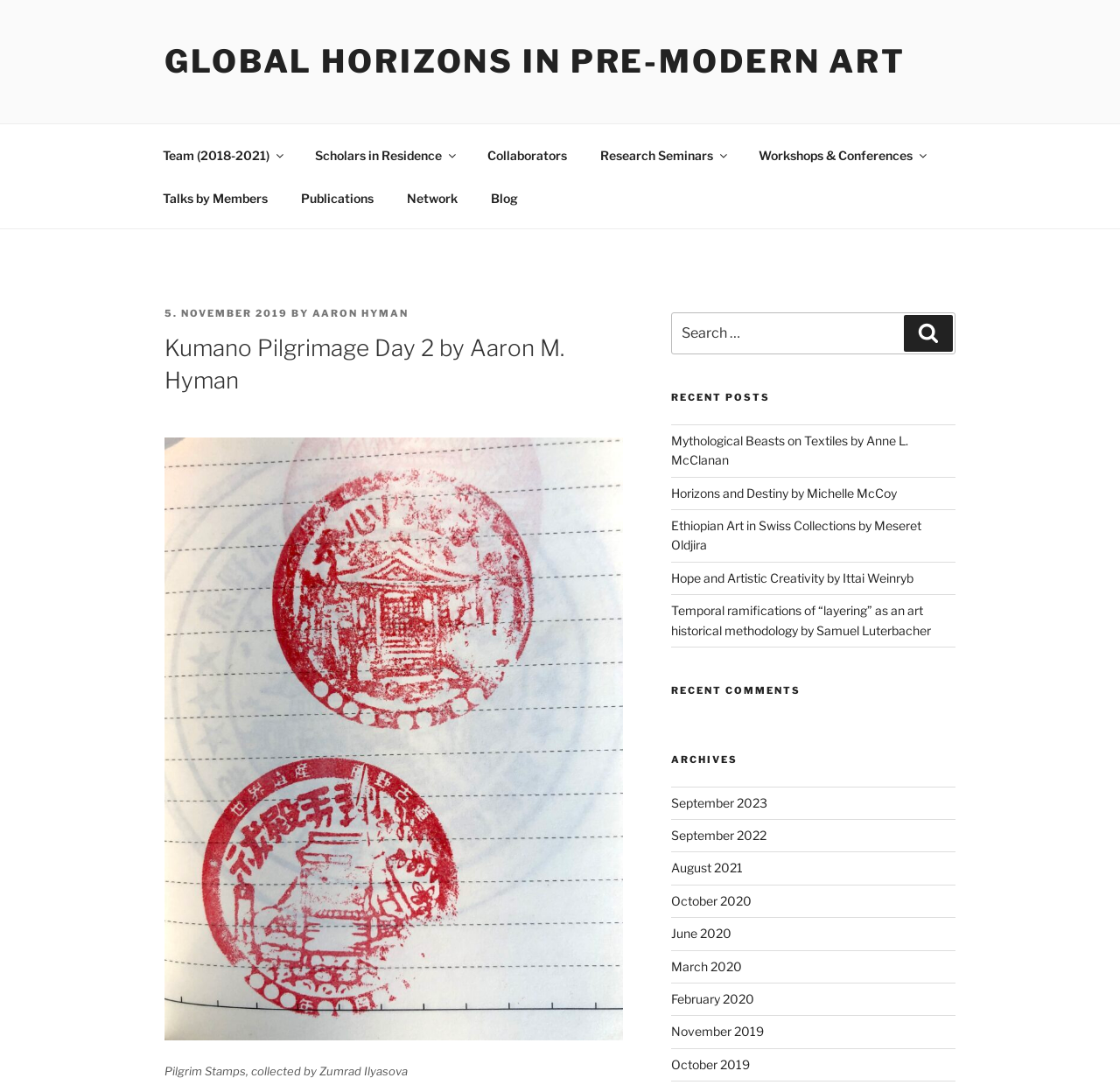Please identify the bounding box coordinates of the area that needs to be clicked to fulfill the following instruction: "Click the 'About Us' link."

None